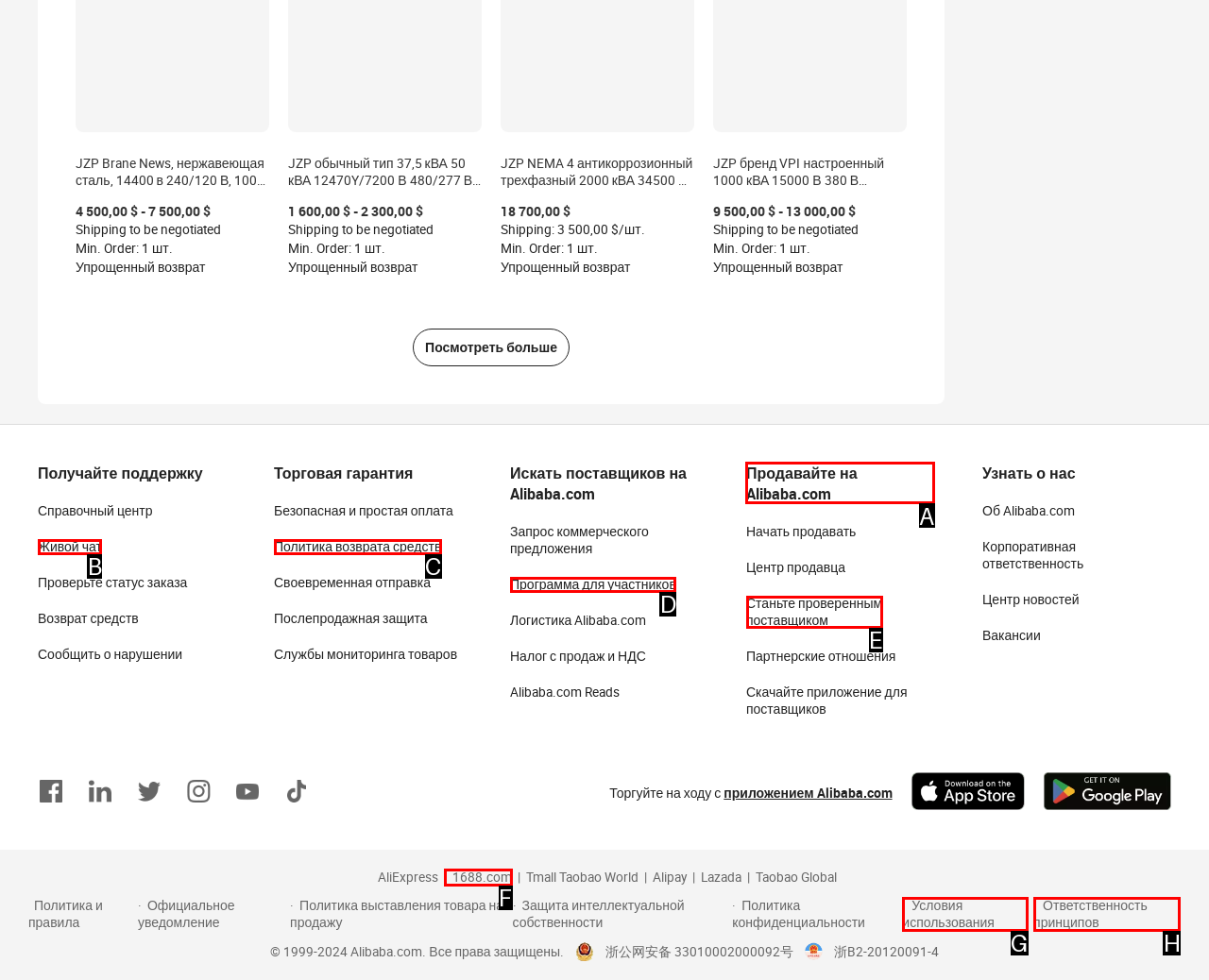Find the HTML element to click in order to complete this task: Sell on Alibaba.com
Answer with the letter of the correct option.

A